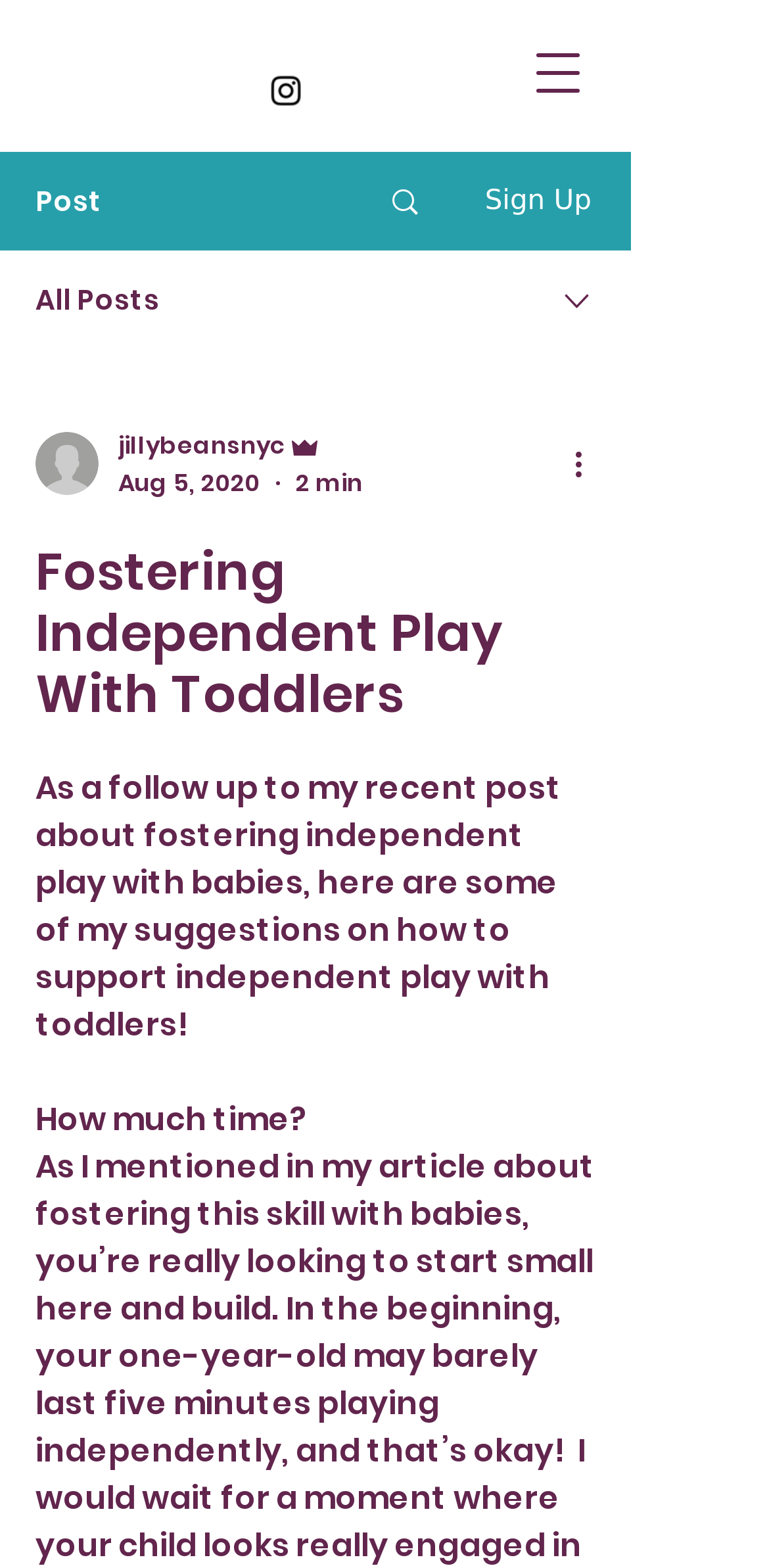How long does it take to read the article?
Answer briefly with a single word or phrase based on the image.

2 min